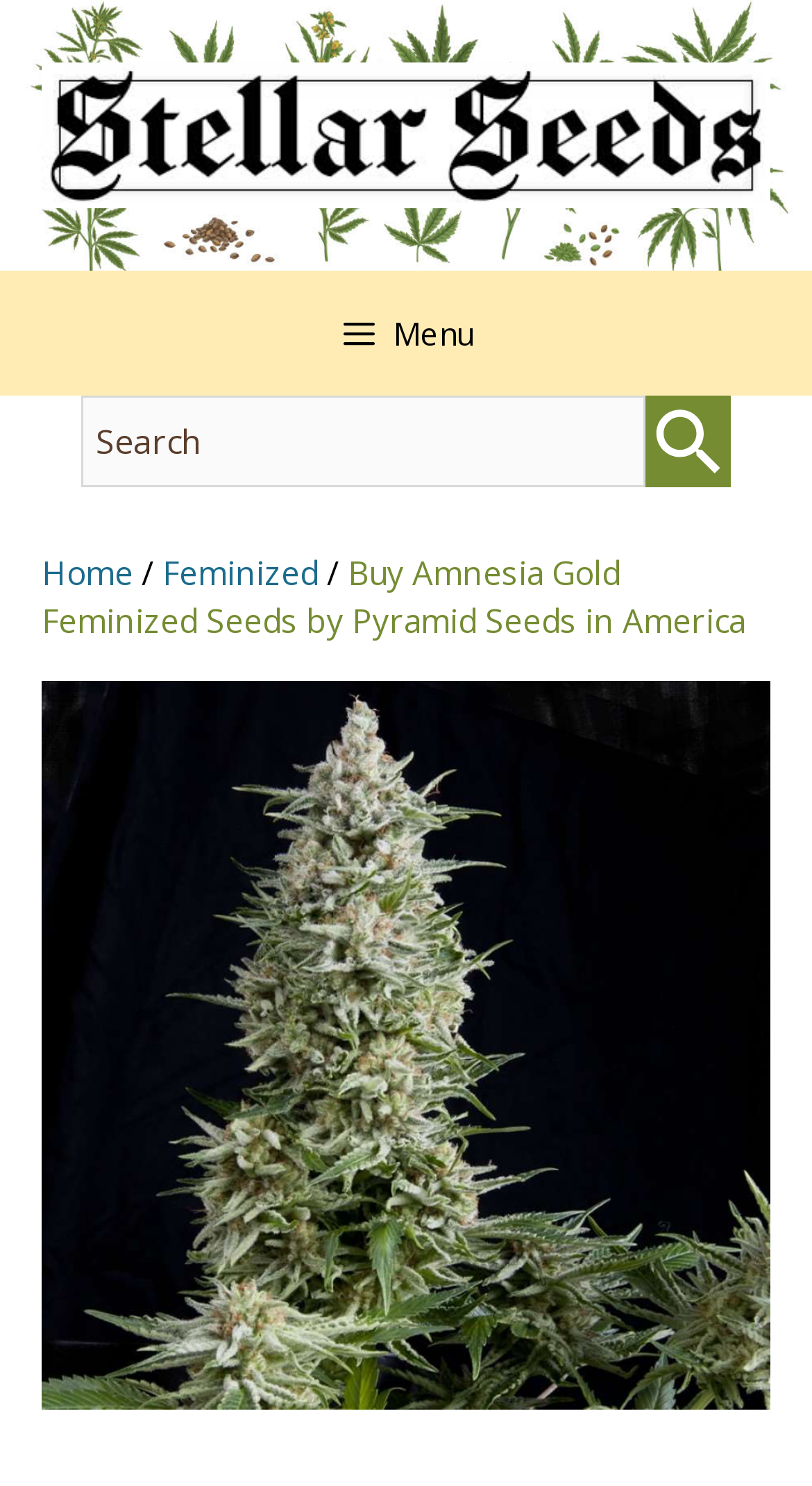Find the UI element described as: "Feminized" and predict its bounding box coordinates. Ensure the coordinates are four float numbers between 0 and 1, [left, top, right, bottom].

[0.2, 0.37, 0.392, 0.401]